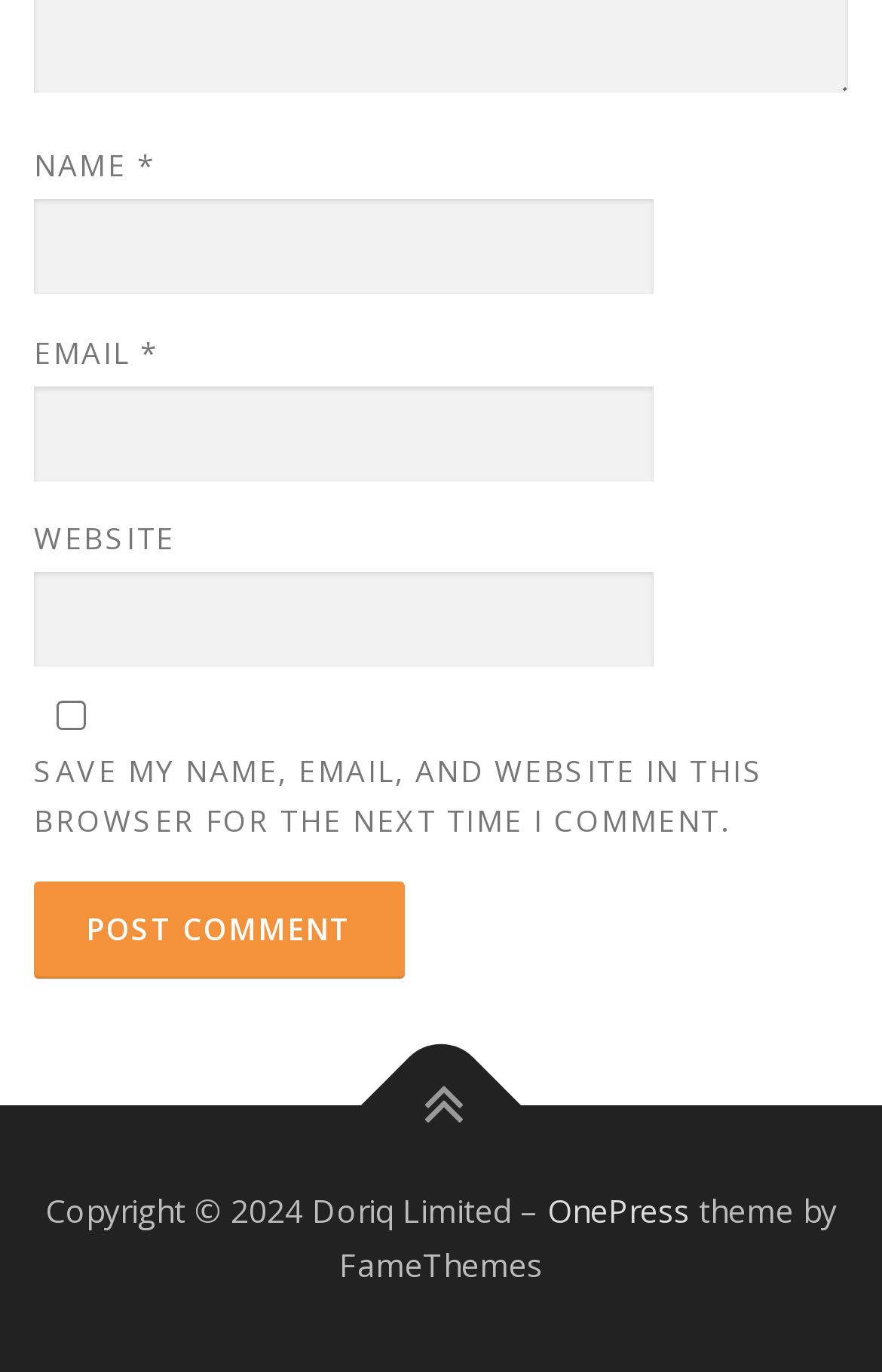Please find the bounding box coordinates (top-left x, top-left y, bottom-right x, bottom-right y) in the screenshot for the UI element described as follows: OnePress

[0.621, 0.867, 0.782, 0.898]